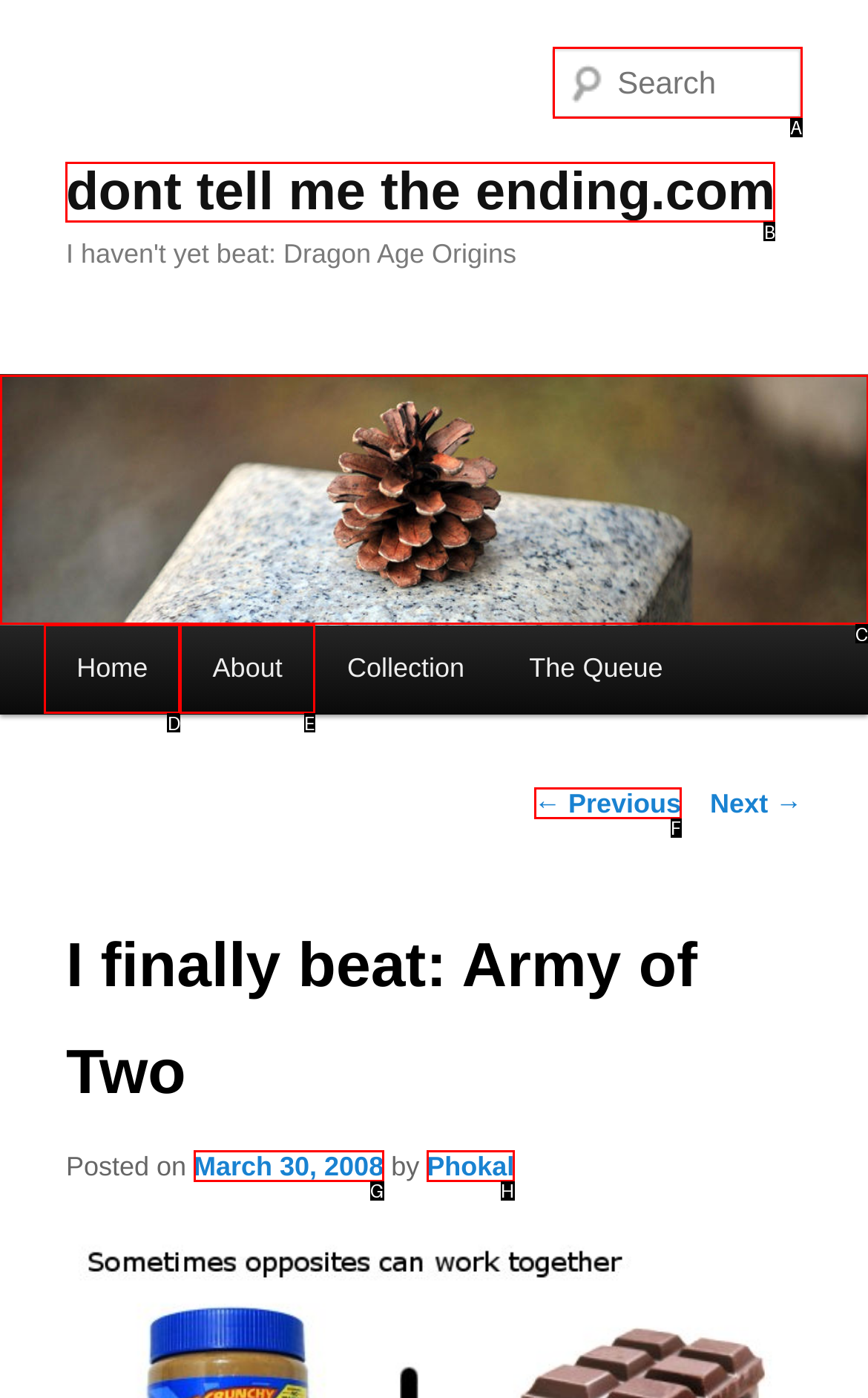Based on the element description: parent_node: Search name="s" placeholder="Search", choose the best matching option. Provide the letter of the option directly.

A